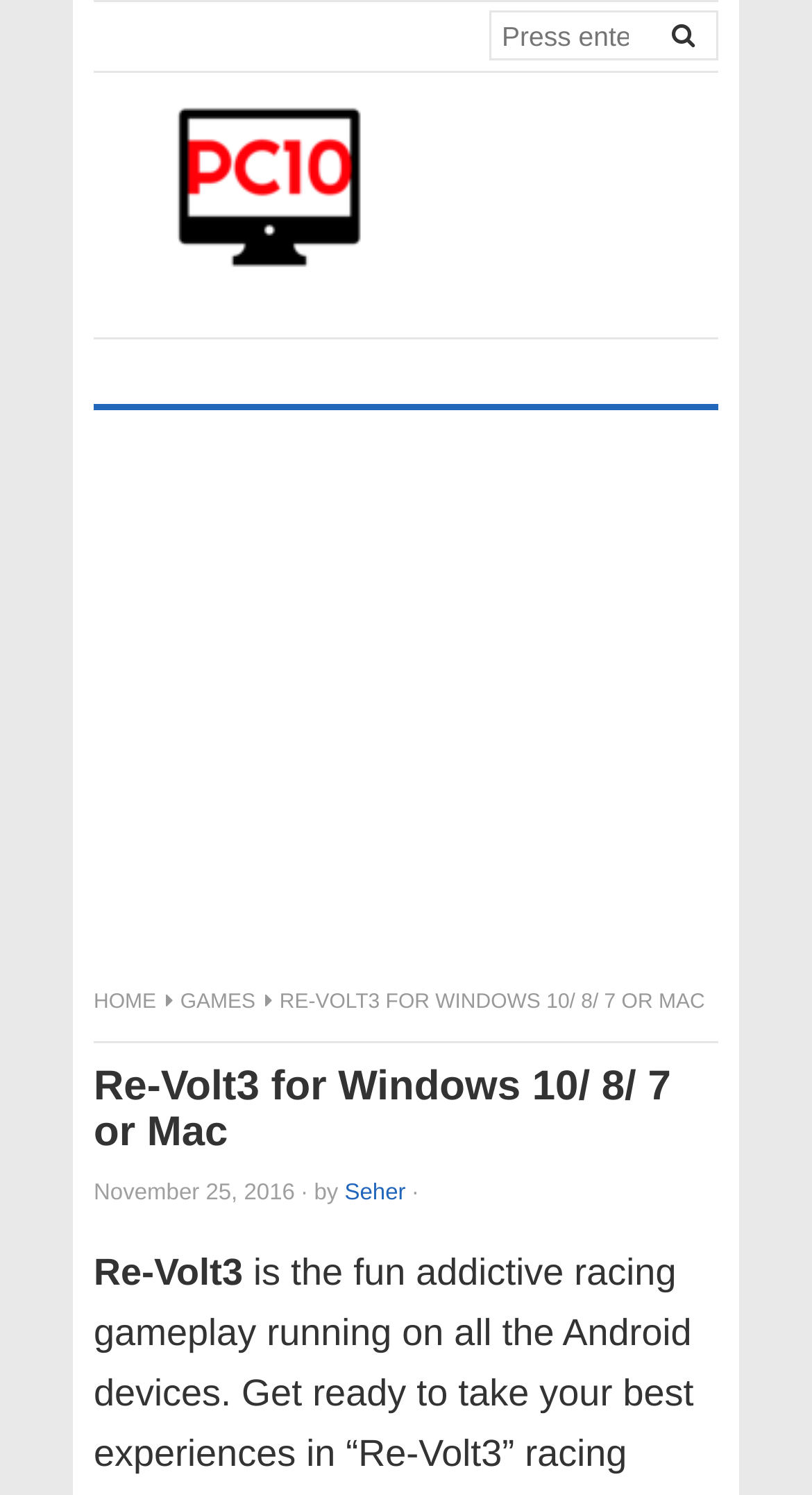What is the name of the game on this webpage?
From the image, provide a succinct answer in one word or a short phrase.

Re-Volt3